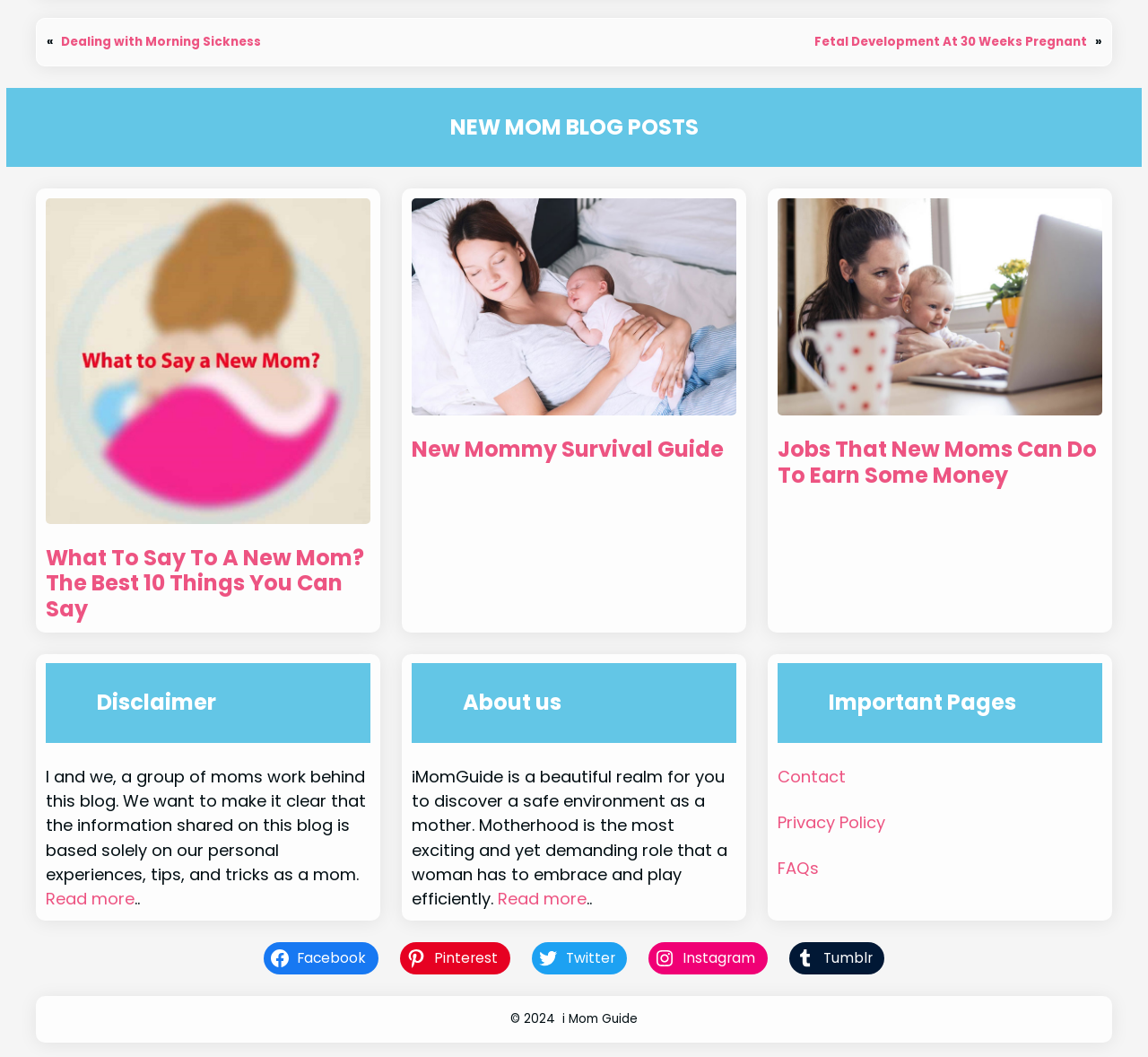Please identify the bounding box coordinates for the region that you need to click to follow this instruction: "Explore the new mommy survival guide".

[0.358, 0.188, 0.642, 0.393]